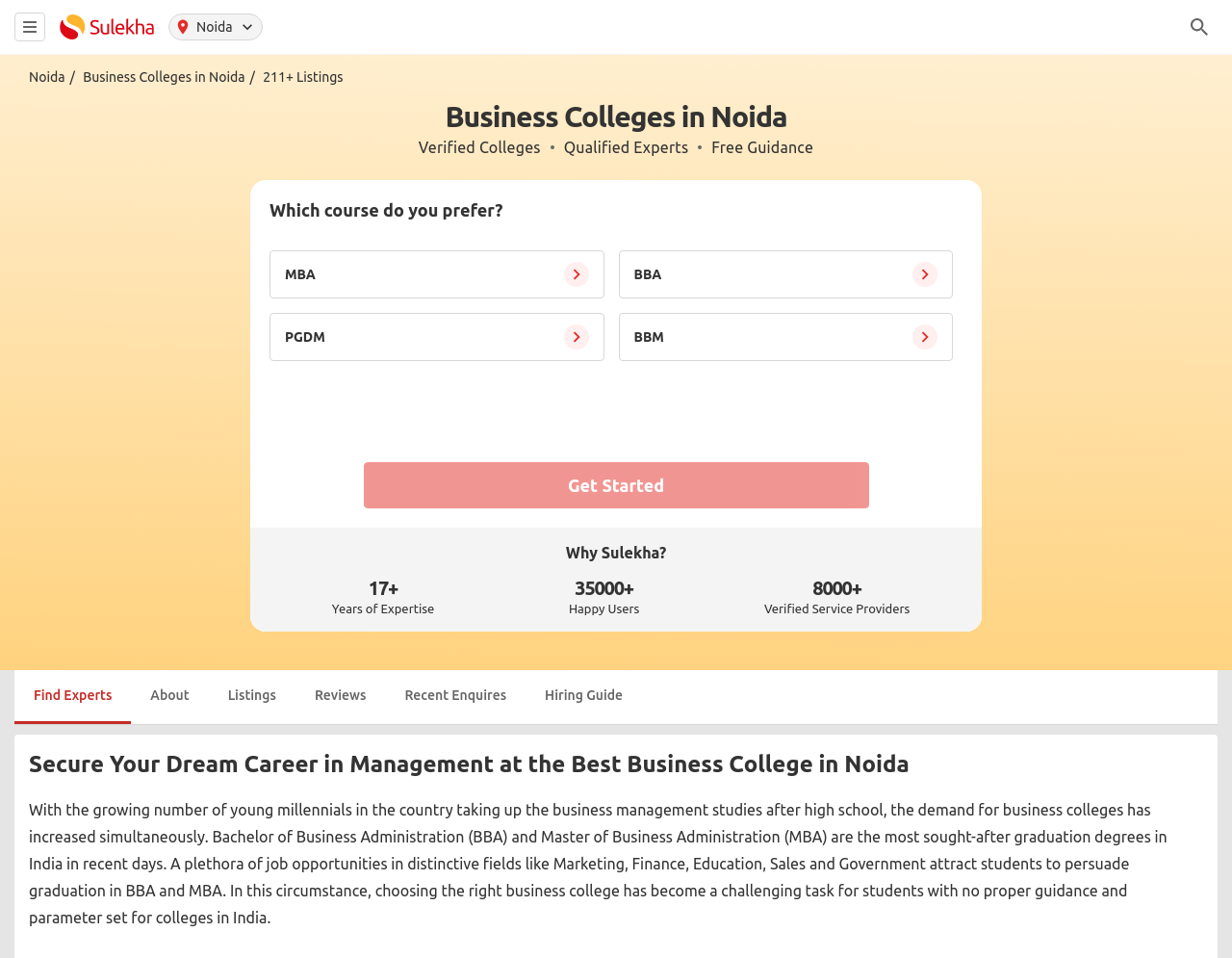Reply to the question with a single word or phrase:
What is the expertise of Sulekha?

17+ years